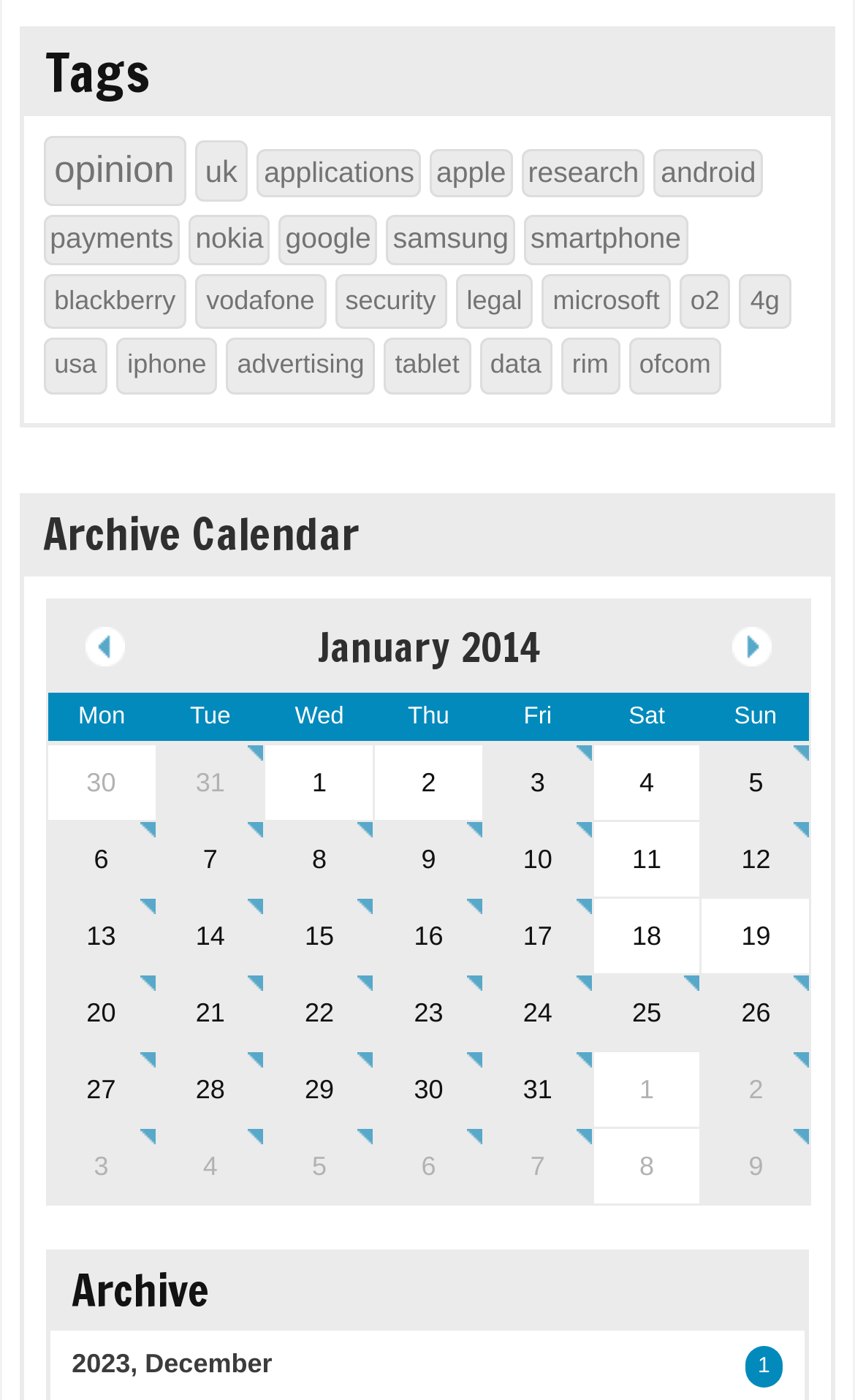Find the bounding box coordinates for the element that must be clicked to complete the instruction: "Browse the 'research' page". The coordinates should be four float numbers between 0 and 1, indicated as [left, top, right, bottom].

[0.61, 0.106, 0.755, 0.142]